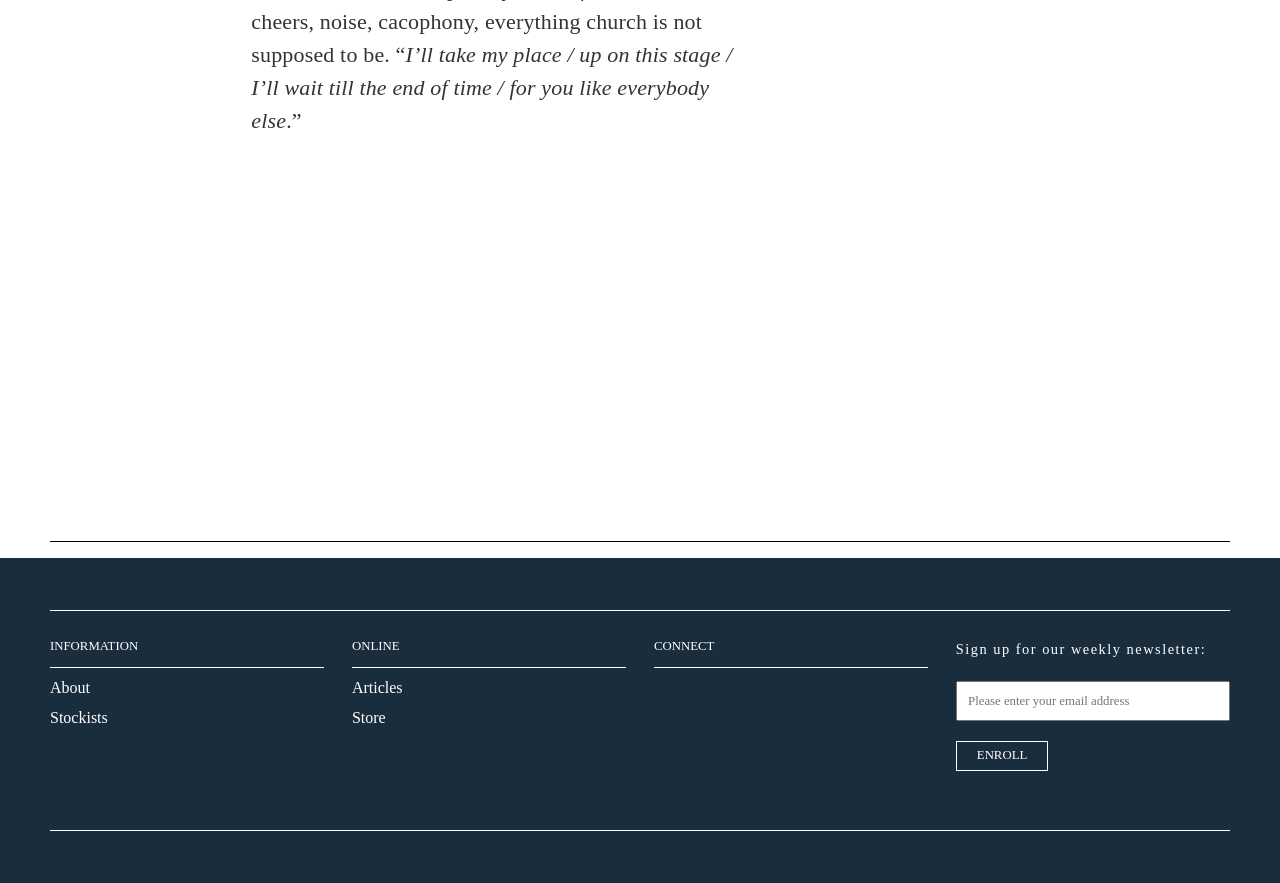Based on the description "Store", find the bounding box of the specified UI element.

[0.275, 0.802, 0.301, 0.822]